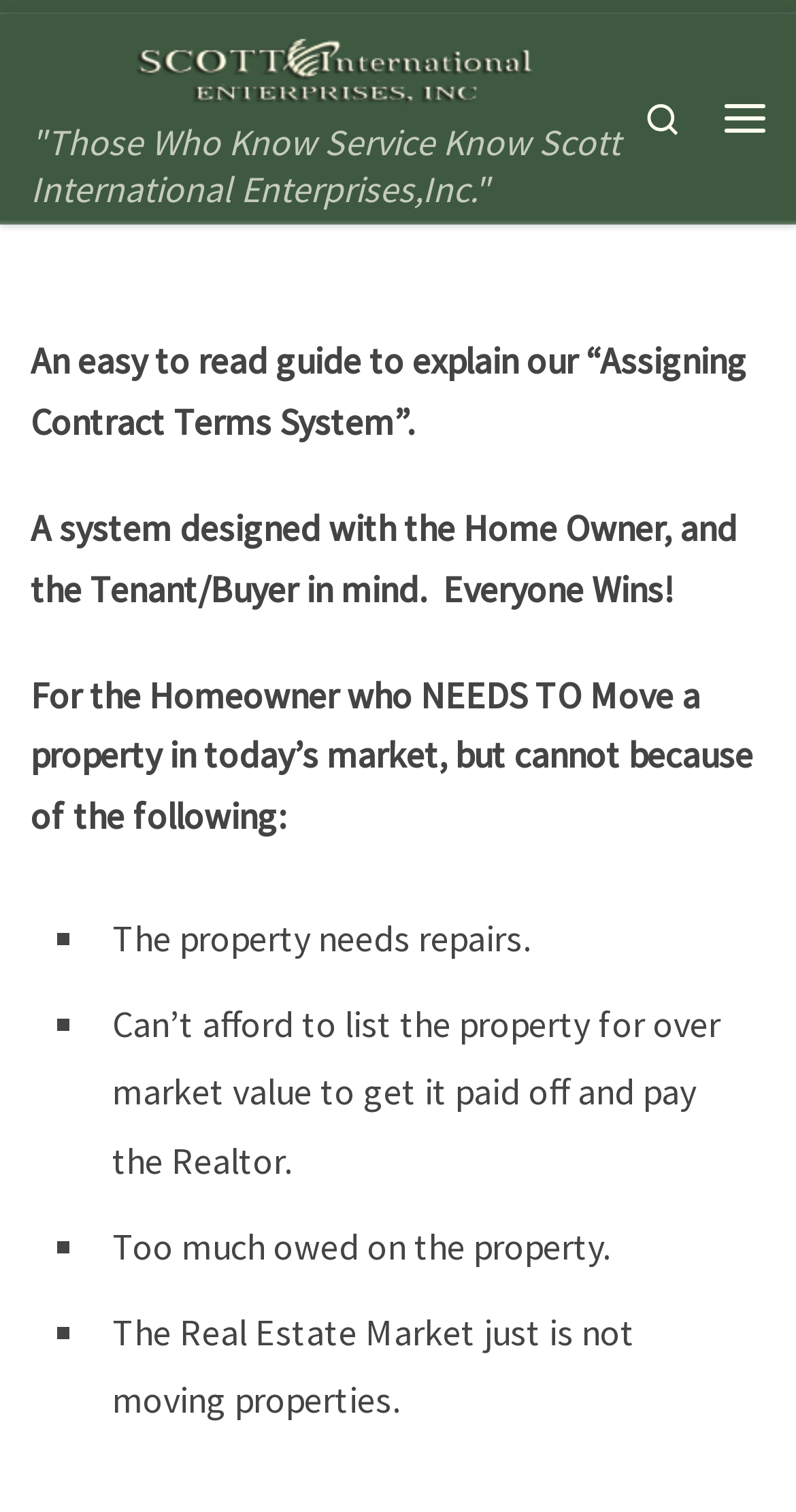What is the purpose of the Assigning Contract Terms System?
Based on the image, provide your answer in one word or phrase.

For Home Owner and Tenant/Buyer